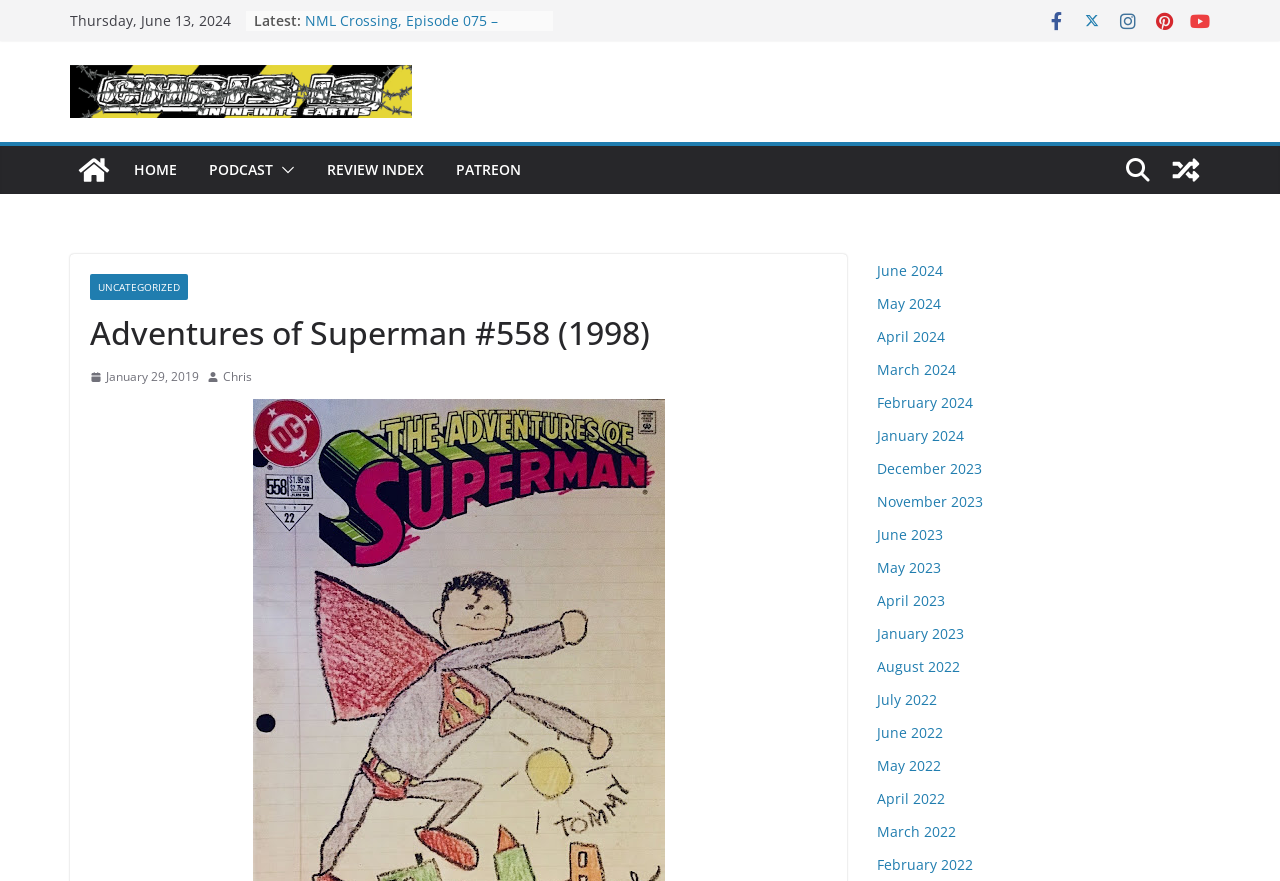What is the name of the website?
Respond with a short answer, either a single word or a phrase, based on the image.

Chris is on Infinite Earths